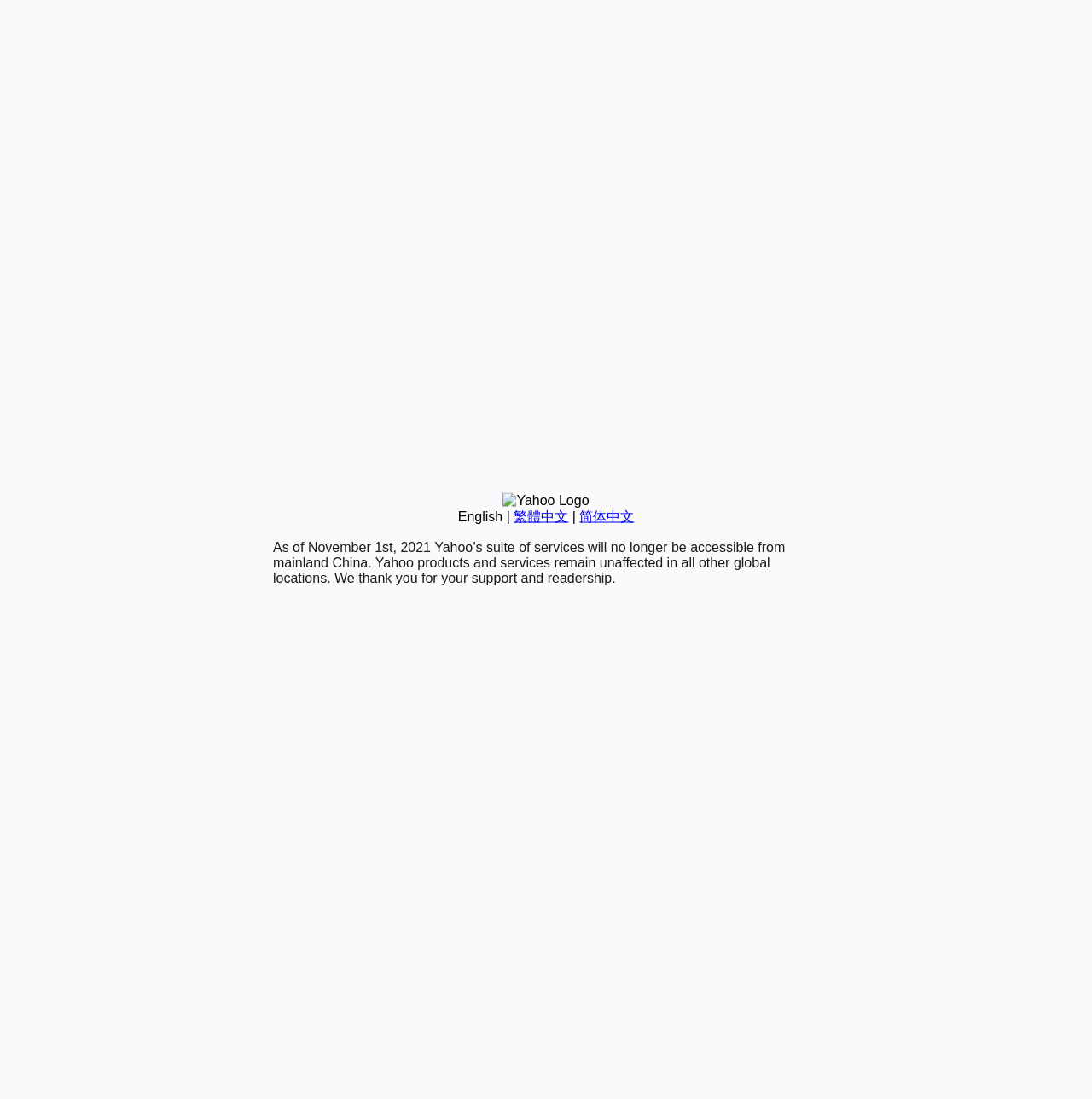Provide the bounding box coordinates for the UI element described in this sentence: "繁體中文". The coordinates should be four float values between 0 and 1, i.e., [left, top, right, bottom].

[0.47, 0.463, 0.52, 0.476]